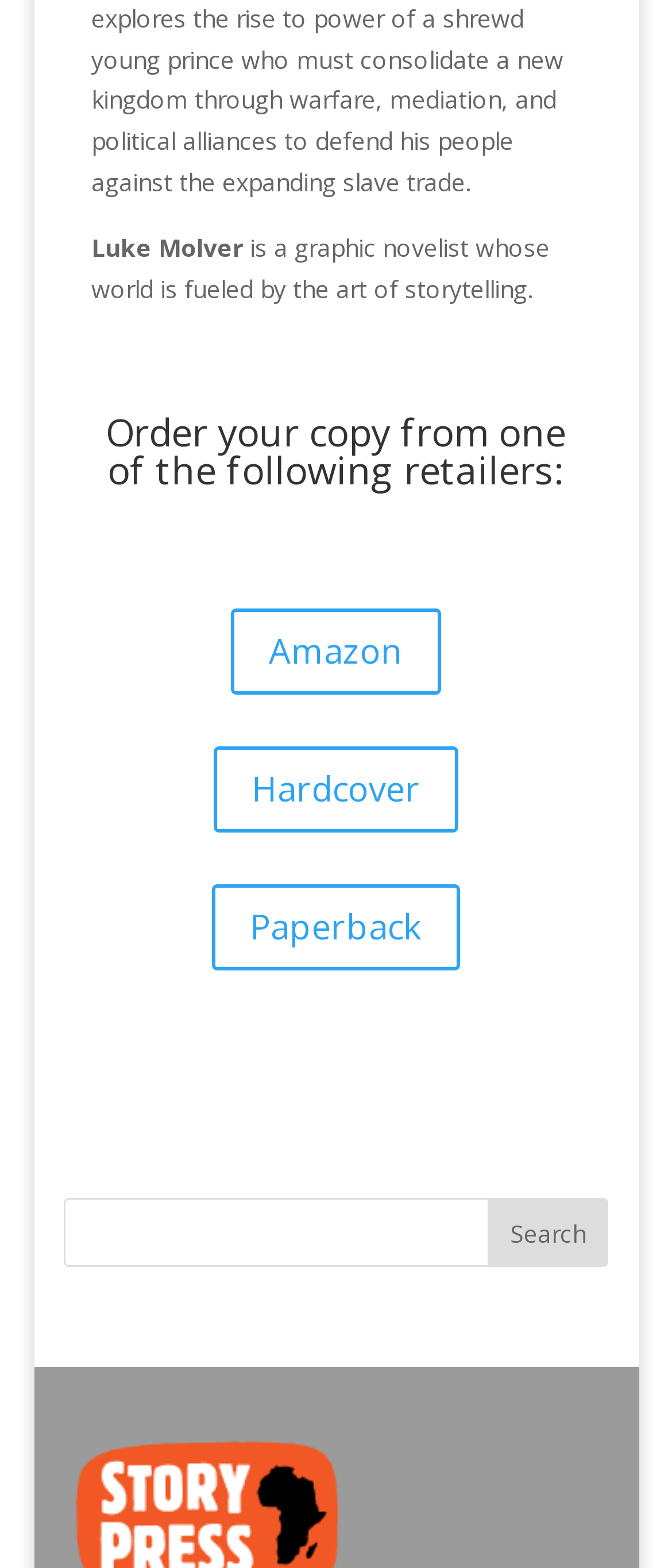Based on the image, give a detailed response to the question: How many retailers are listed to order a copy?

The webpage has three link elements with text 'Amazon', 'Hardcover', and 'Paperback' which are likely retailers where one can order a copy of the graphic novel.